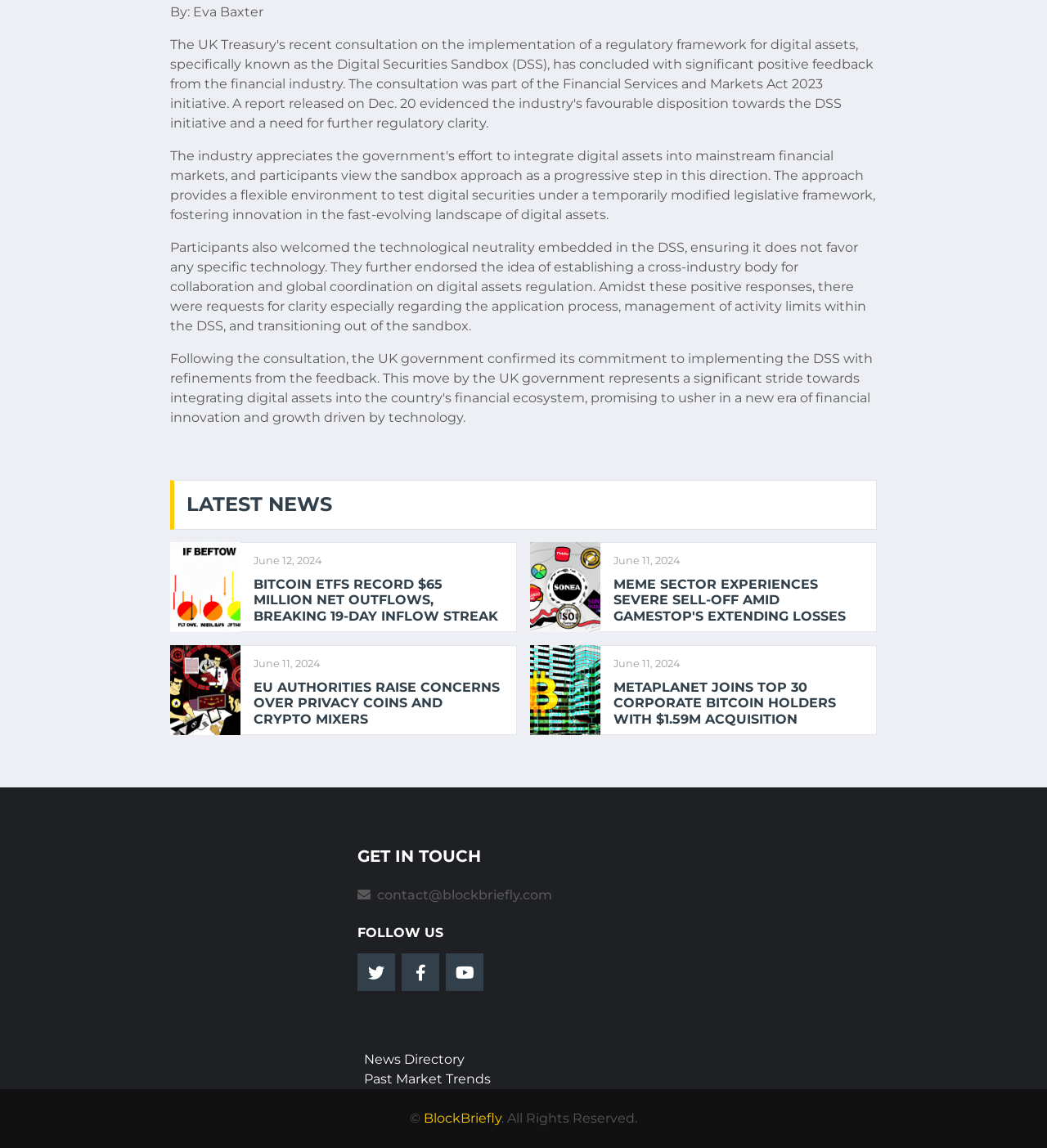Find the bounding box coordinates of the element to click in order to complete this instruction: "Read the latest news". The bounding box coordinates must be four float numbers between 0 and 1, denoted as [left, top, right, bottom].

[0.178, 0.43, 0.317, 0.45]